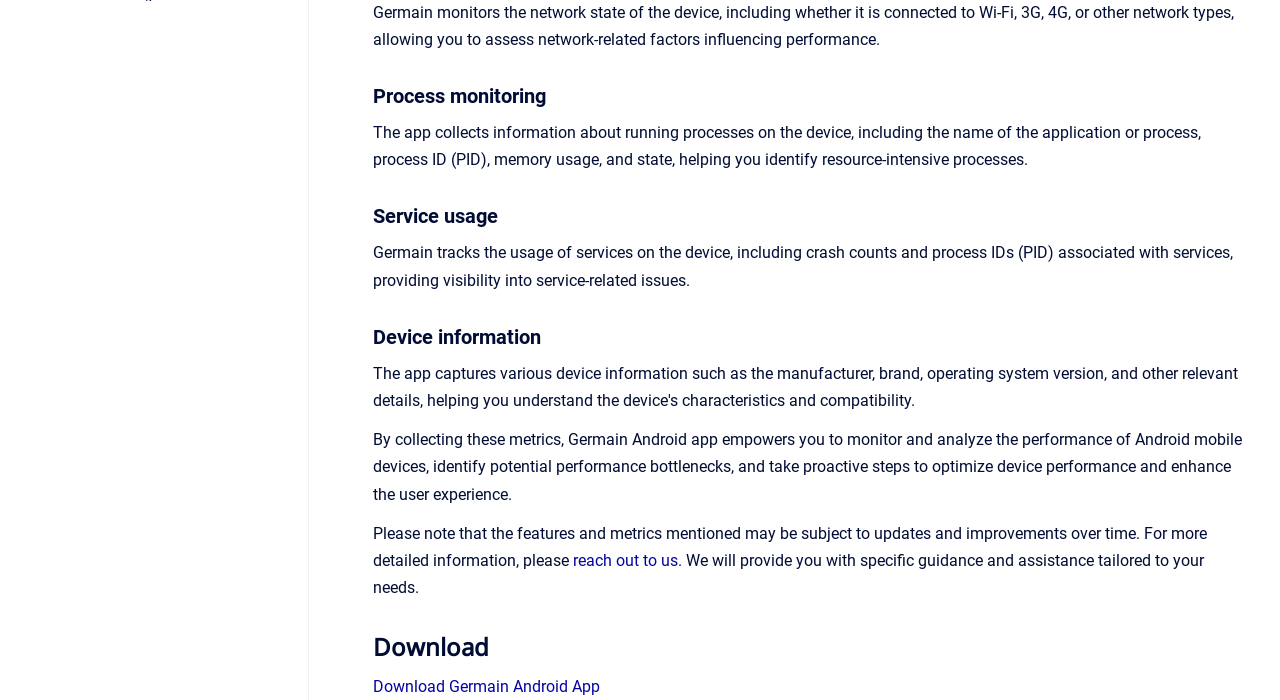Provide a brief response to the question using a single word or phrase: 
How many monitoring options are available?

20